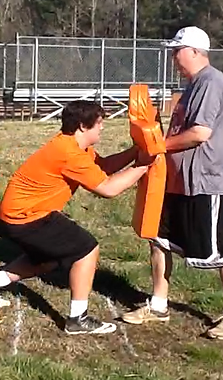Give a comprehensive caption for the image.

In this dynamic training session, a young athlete dressed in an orange jersey engages in a one-on-one drill, focusing on improving his blocking technique. He is straining forward, pushing against a bright orange practice pad held by an instructor. The mentor, wearing a gray shirt and shorts, provides guidance and support as they work on the athlete's form and strength. The grassy training field is surrounded by bleachers in the background, indicating this is likely a football practice. This scene showcases the dedication and effort involved in athlete development, highlighting personalized coaching aimed at honing skills and boosting confidence.